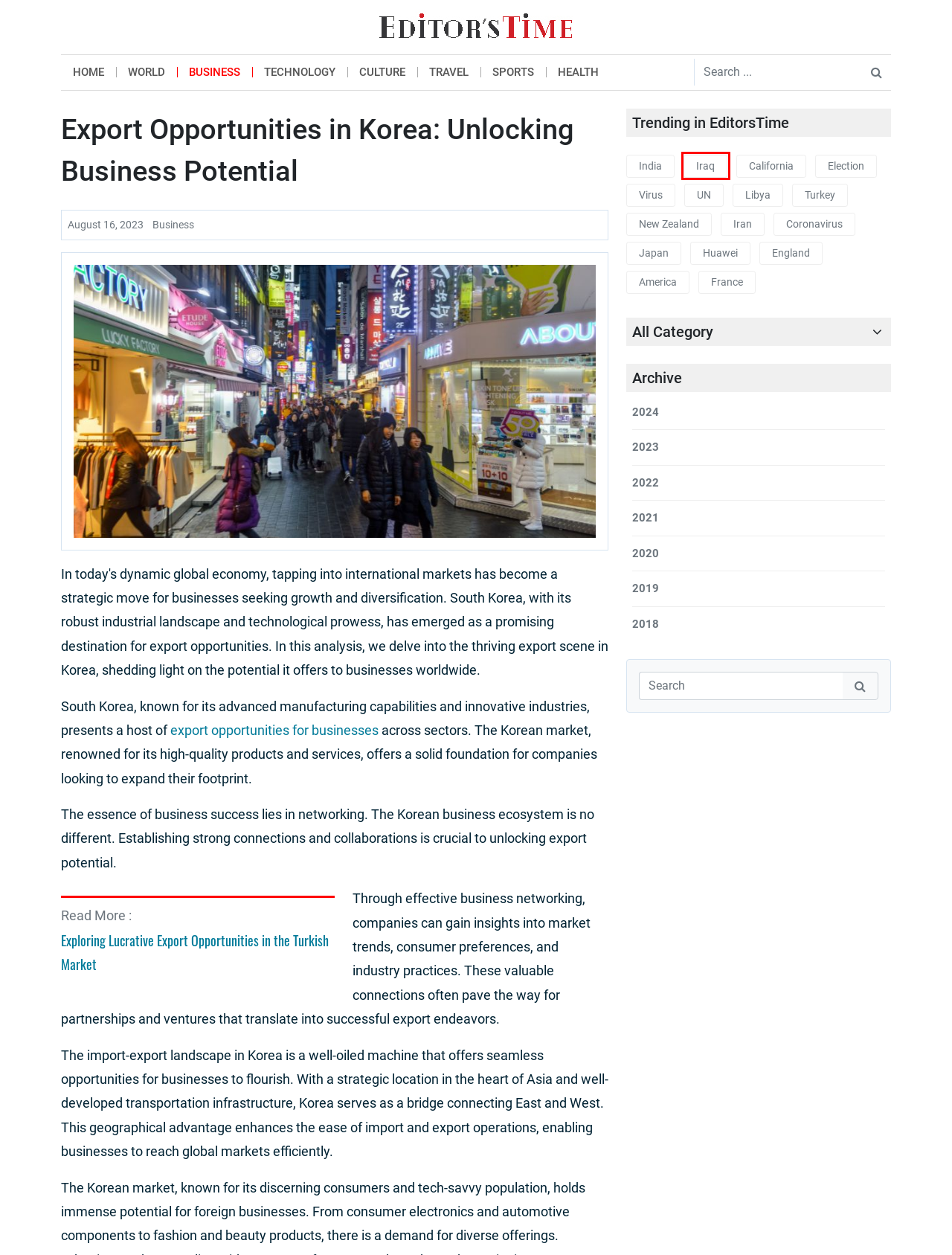Look at the screenshot of a webpage, where a red bounding box highlights an element. Select the best description that matches the new webpage after clicking the highlighted element. Here are the candidates:
A. Health News and Headlines - Read Trending Health News, Updates and Health Issues.
B. Information on Turkey , News and Updates Turkey .
C. Information on India, News and Updates India.
D. Information on Iraq, News and Updates Iraq.
E. News Archive - january, 2024
F. Information on Libya , News and Updates Libya .
G. Information on California , News and Updates California .
H. Information on Huawei , News and Updates Huawei .

D